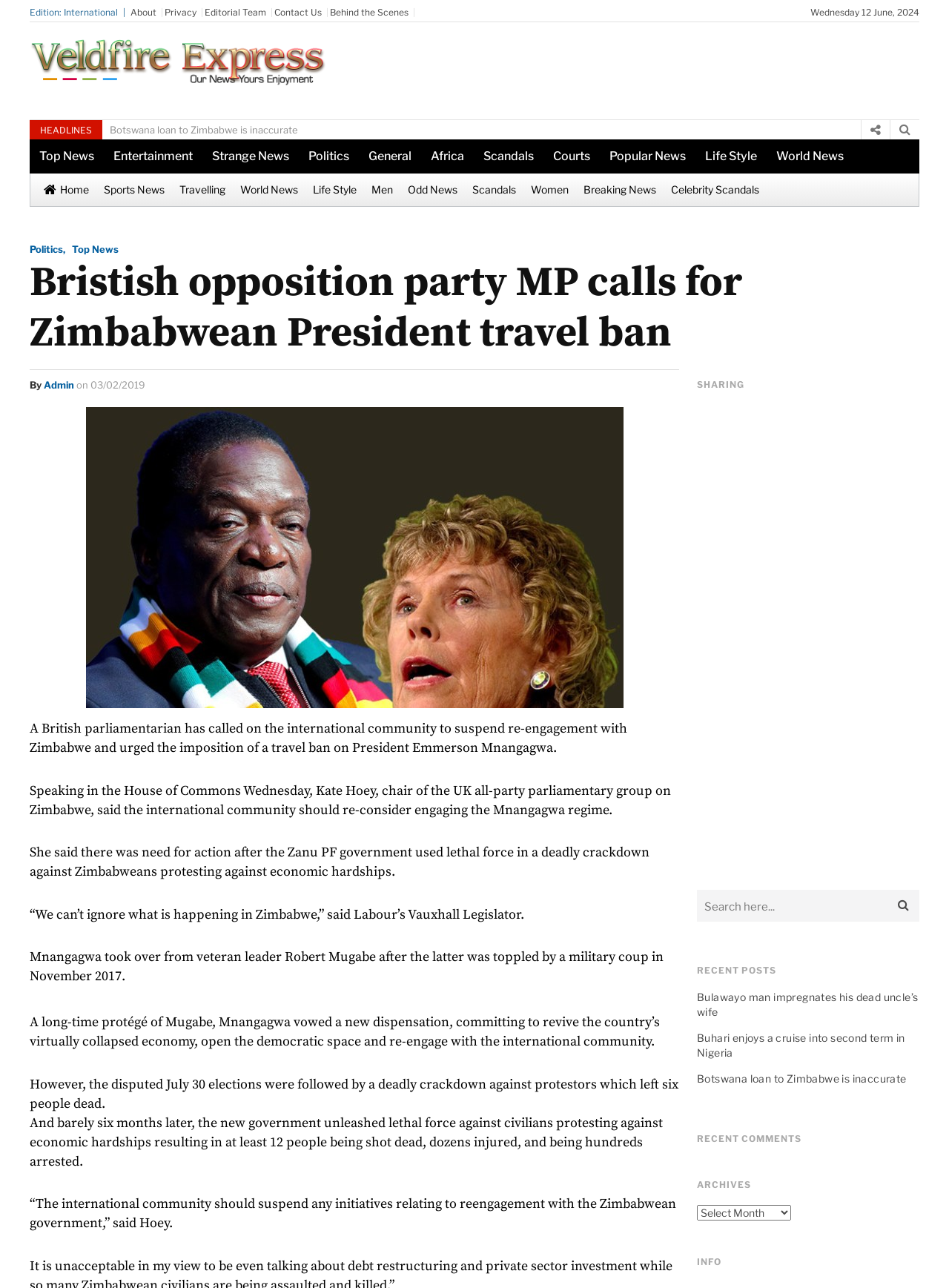Specify the bounding box coordinates for the region that must be clicked to perform the given instruction: "Click on the 'About' link".

[0.138, 0.005, 0.165, 0.014]